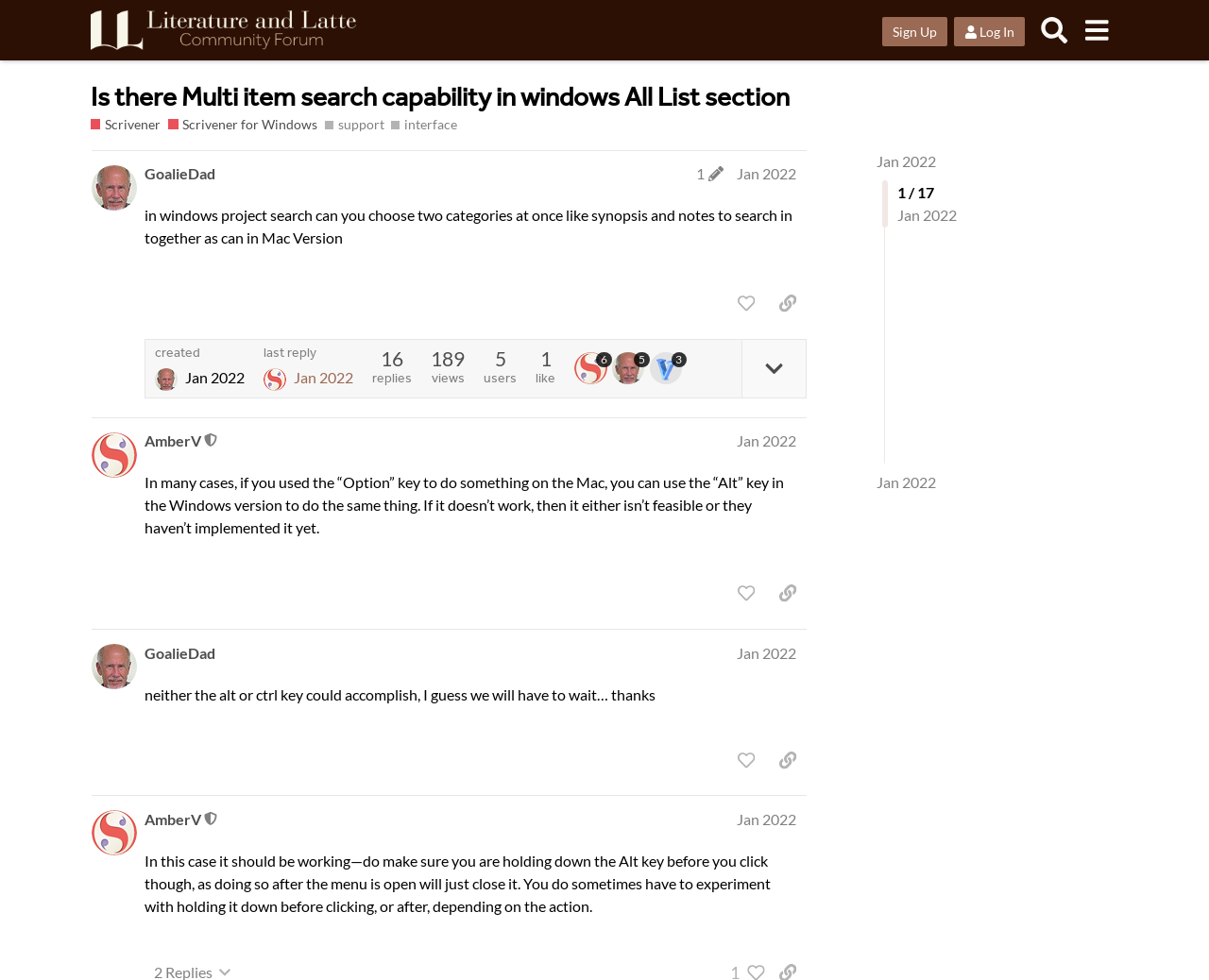Respond concisely with one word or phrase to the following query:
What is the username of the moderator?

AmberV